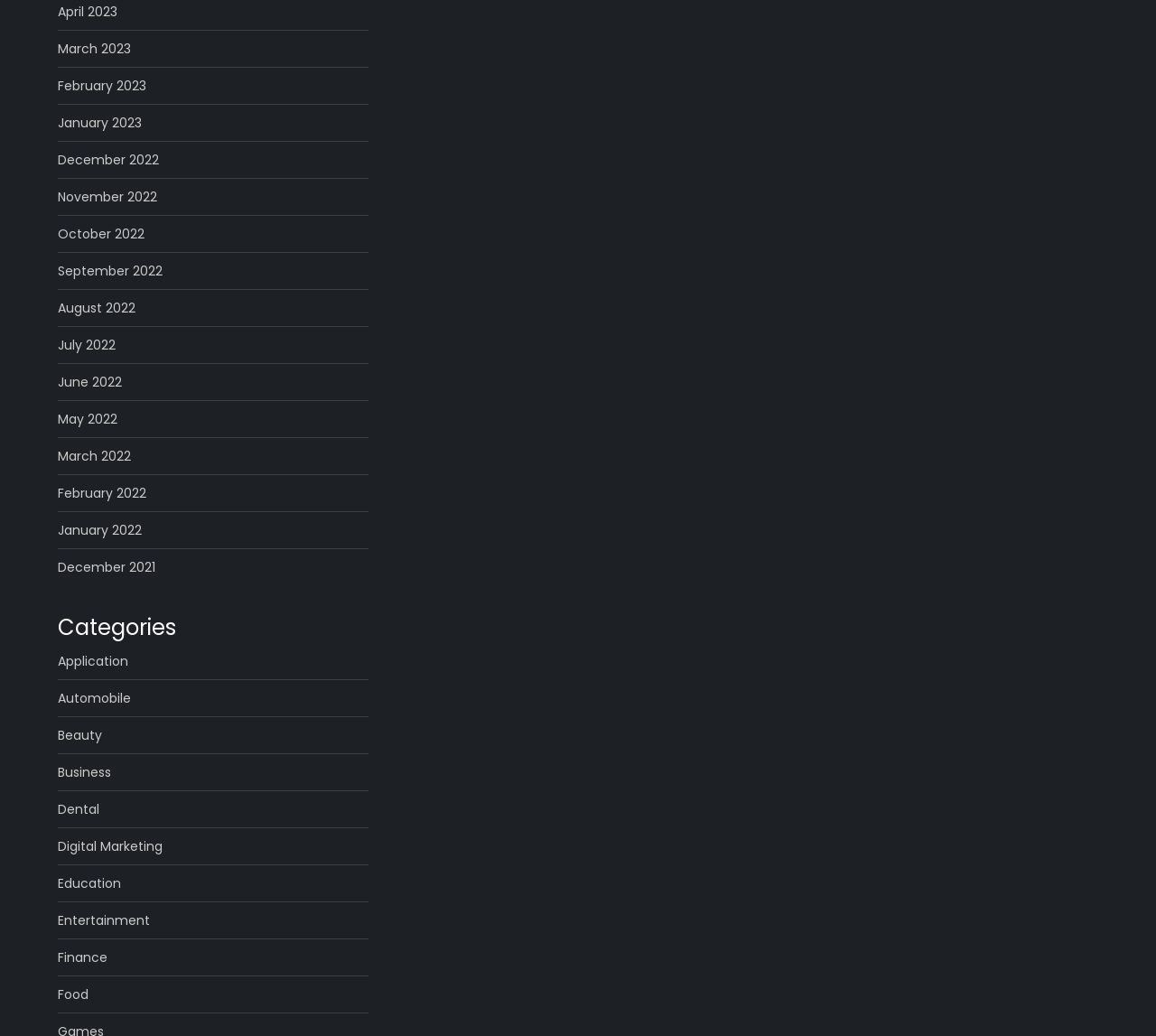Could you please study the image and provide a detailed answer to the question:
What is the category that comes after 'Automobile' in the list?

By examining the webpage, I found that the category 'Automobile' is followed by 'Beauty' in the list of categories.